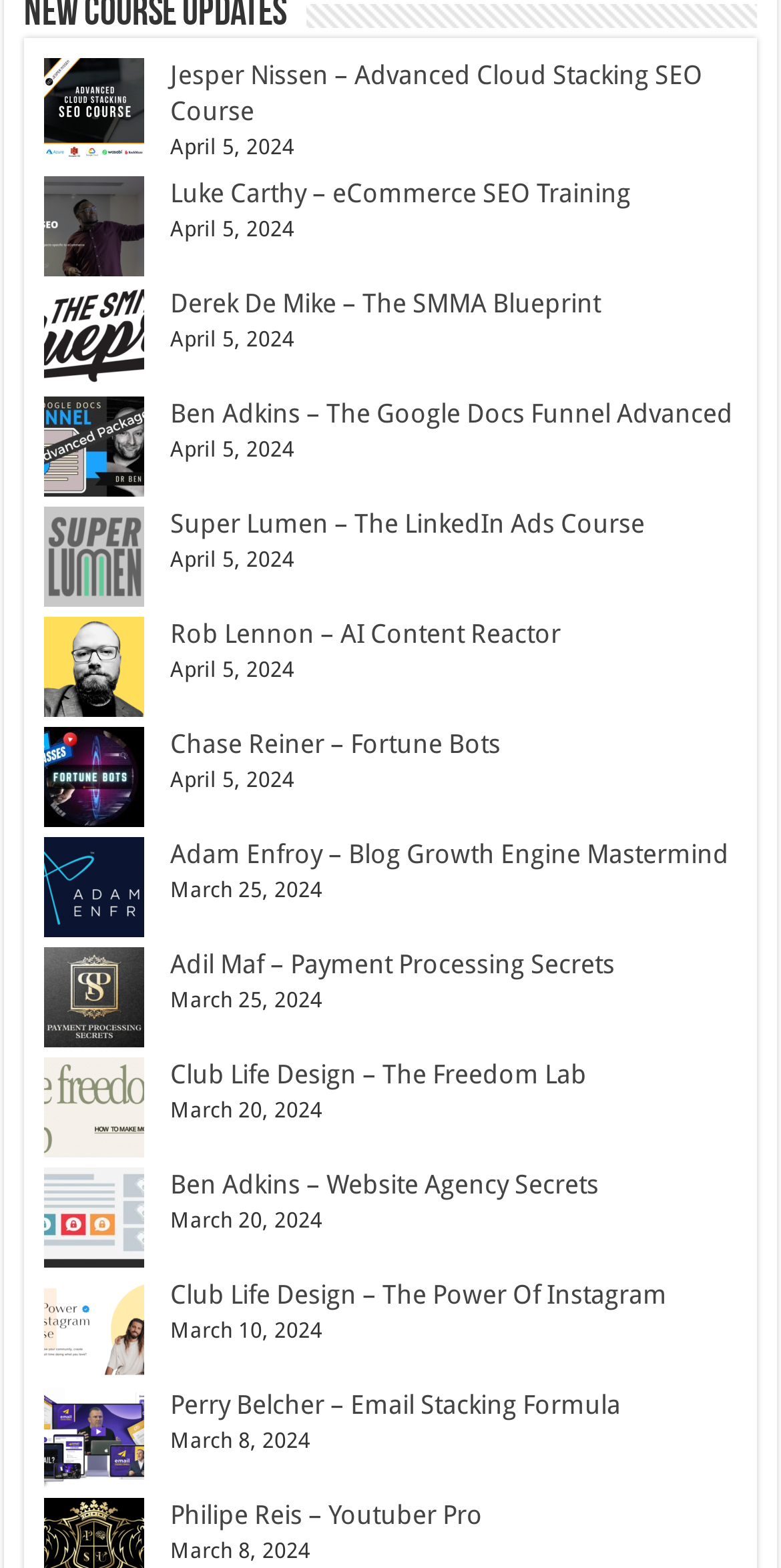What is the date of the latest course?
From the details in the image, answer the question comprehensively.

I looked at the time elements on the page and found that the latest course has a date of April 5, 2024, which is mentioned multiple times on the page.